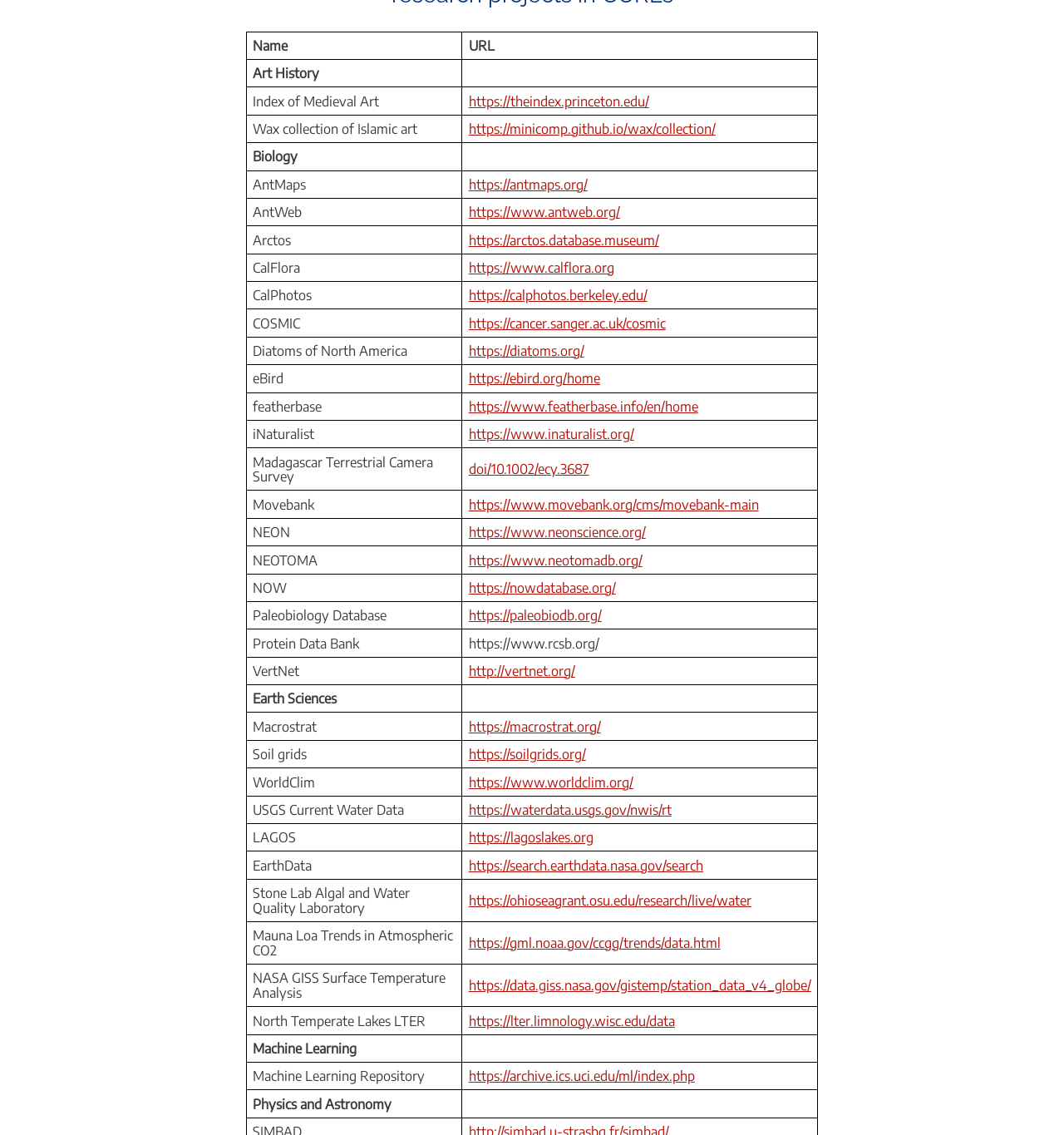Determine the bounding box coordinates of the section to be clicked to follow the instruction: "Click the Search button". The coordinates should be given as four float numbers between 0 and 1, formatted as [left, top, right, bottom].

None